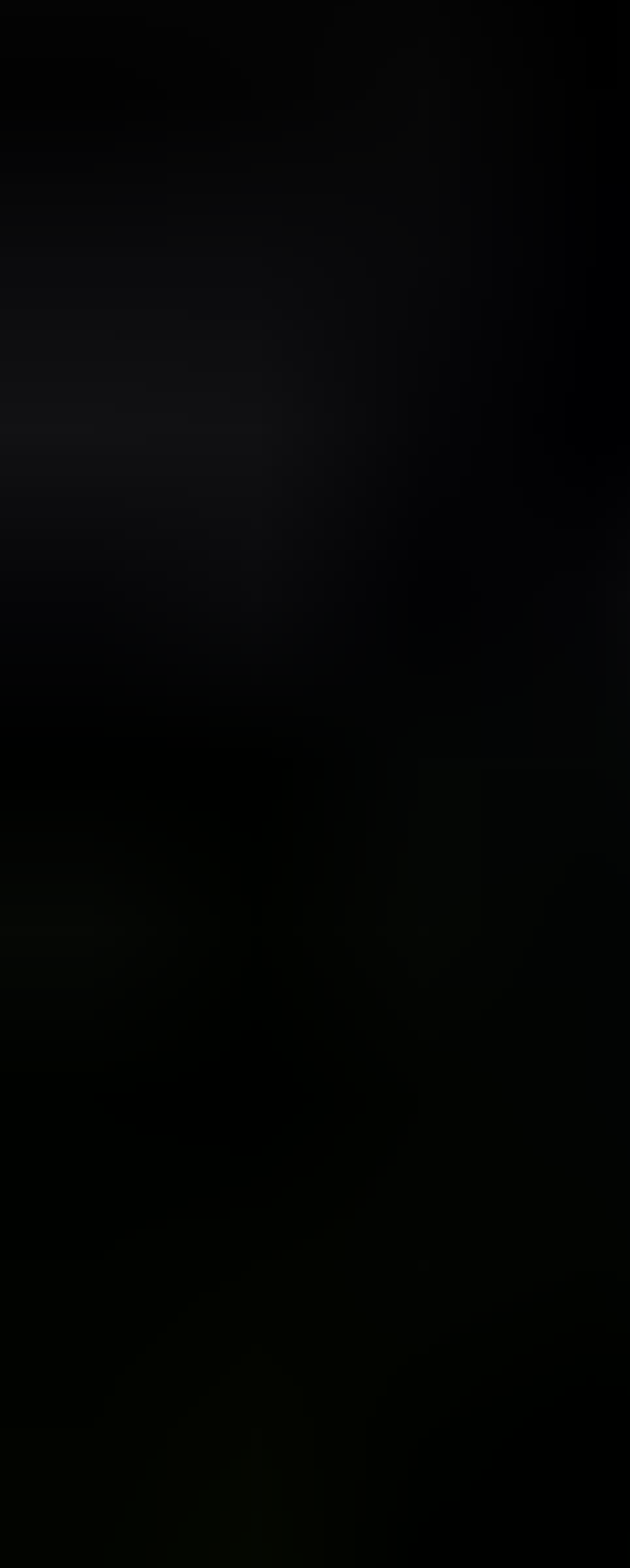Locate the UI element described as follows: "Gallery". Return the bounding box coordinates as four float numbers between 0 and 1 in the order [left, top, right, bottom].

[0.413, 0.274, 0.587, 0.311]